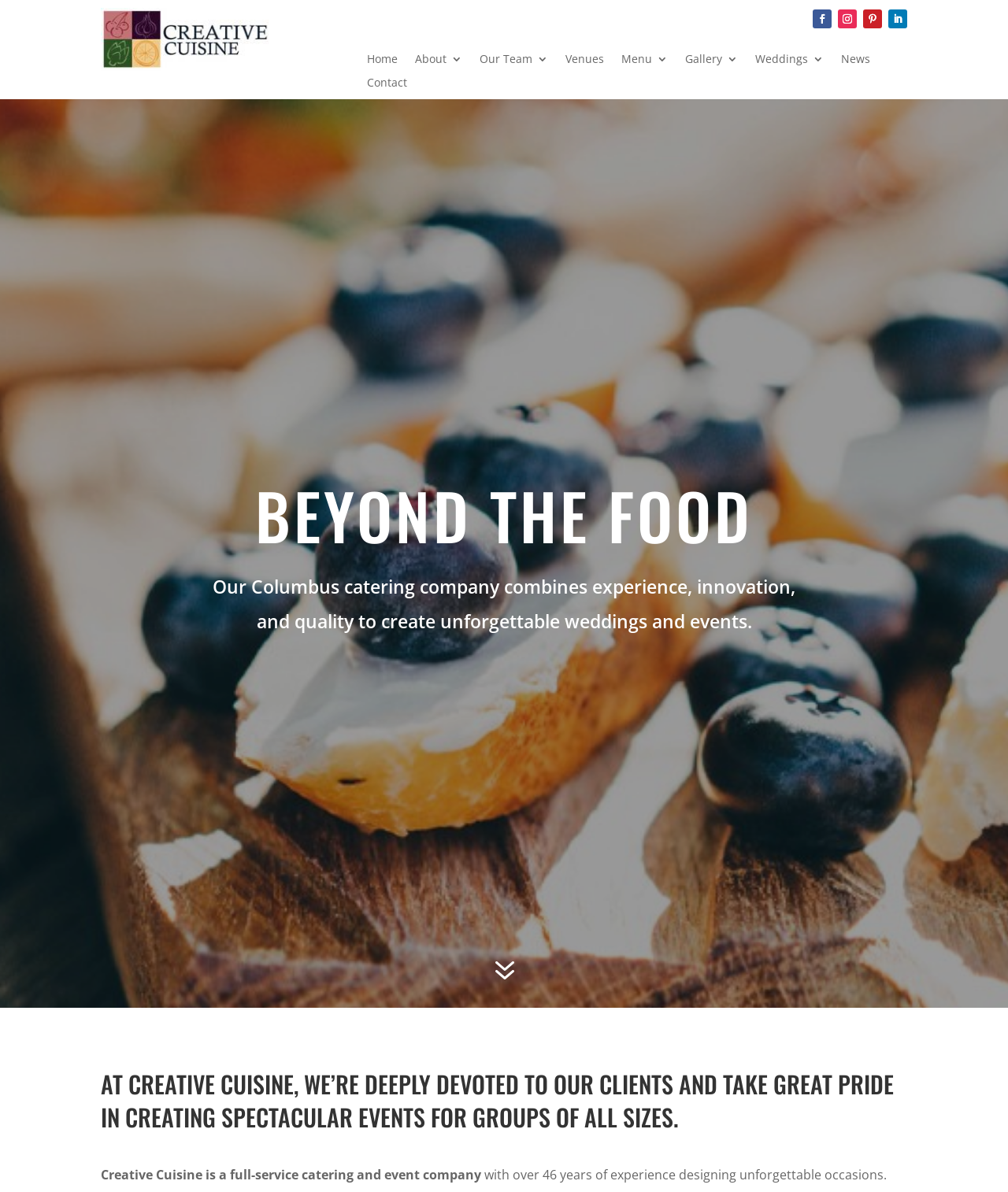Please identify the bounding box coordinates of the area that needs to be clicked to fulfill the following instruction: "Click the Home link."

[0.364, 0.045, 0.394, 0.06]